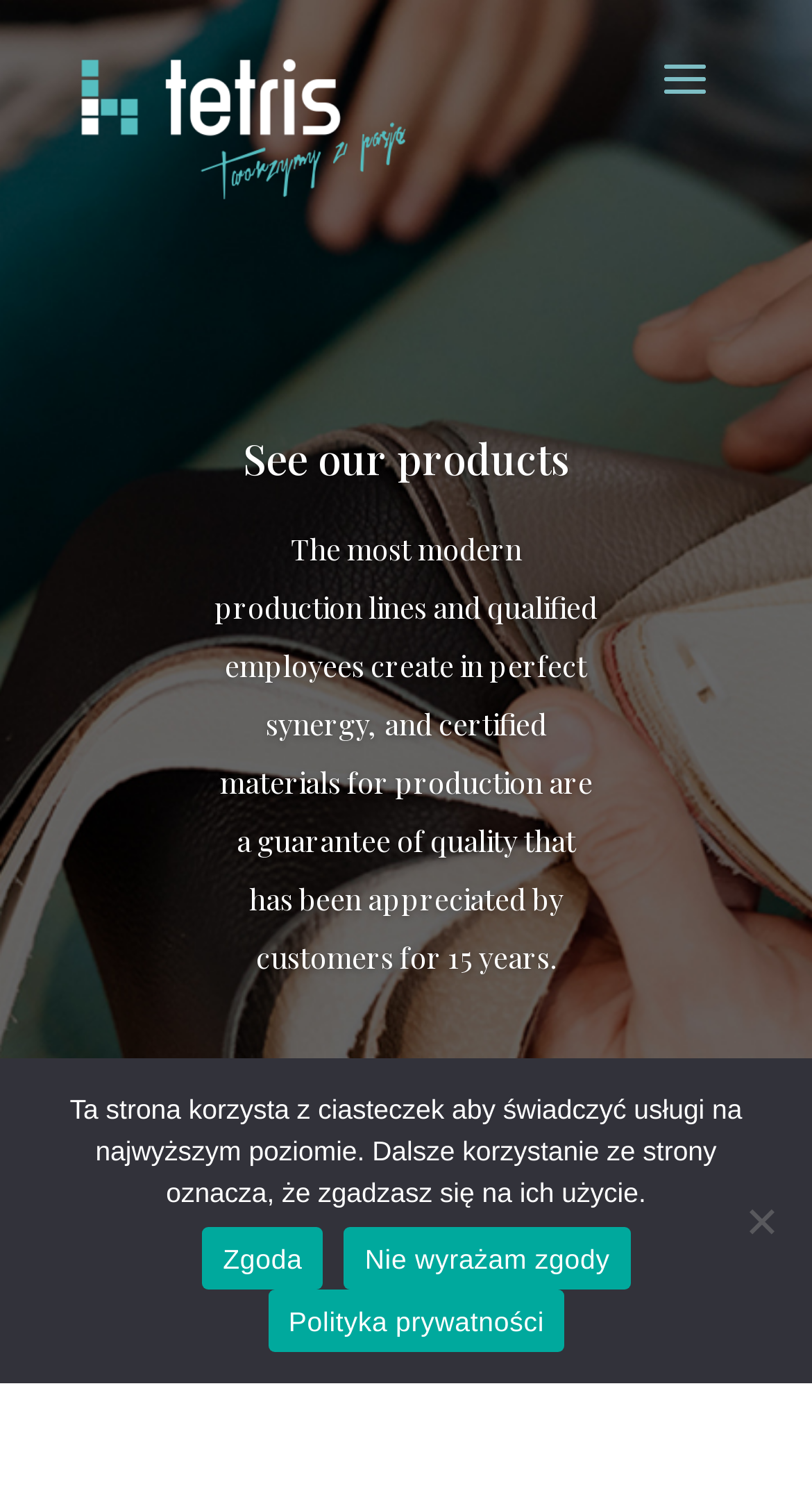Refer to the image and provide a thorough answer to this question:
What is the main purpose of this webpage?

Based on the webpage structure and content, it appears that the main purpose of this webpage is to showcase products, as indicated by the heading 'See our products' and the descriptive text about the production lines and materials.